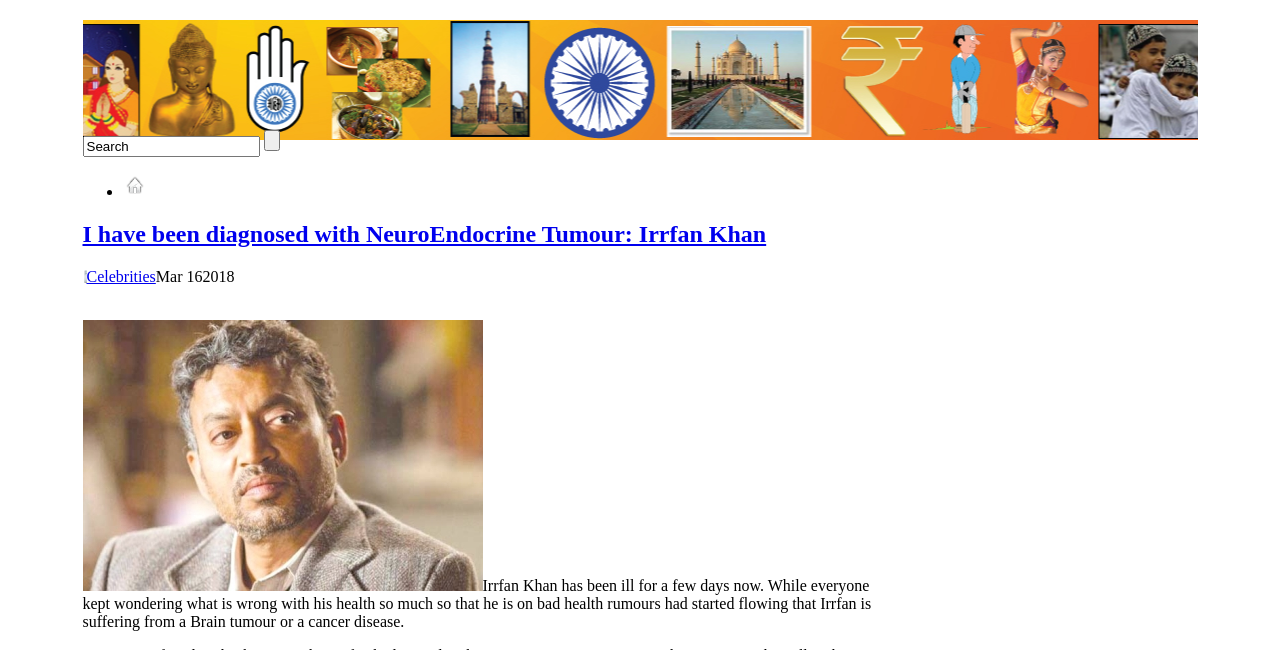Find and generate the main title of the webpage.

I have been diagnosed with NeuroEndocrine Tumour: Irrfan Khan